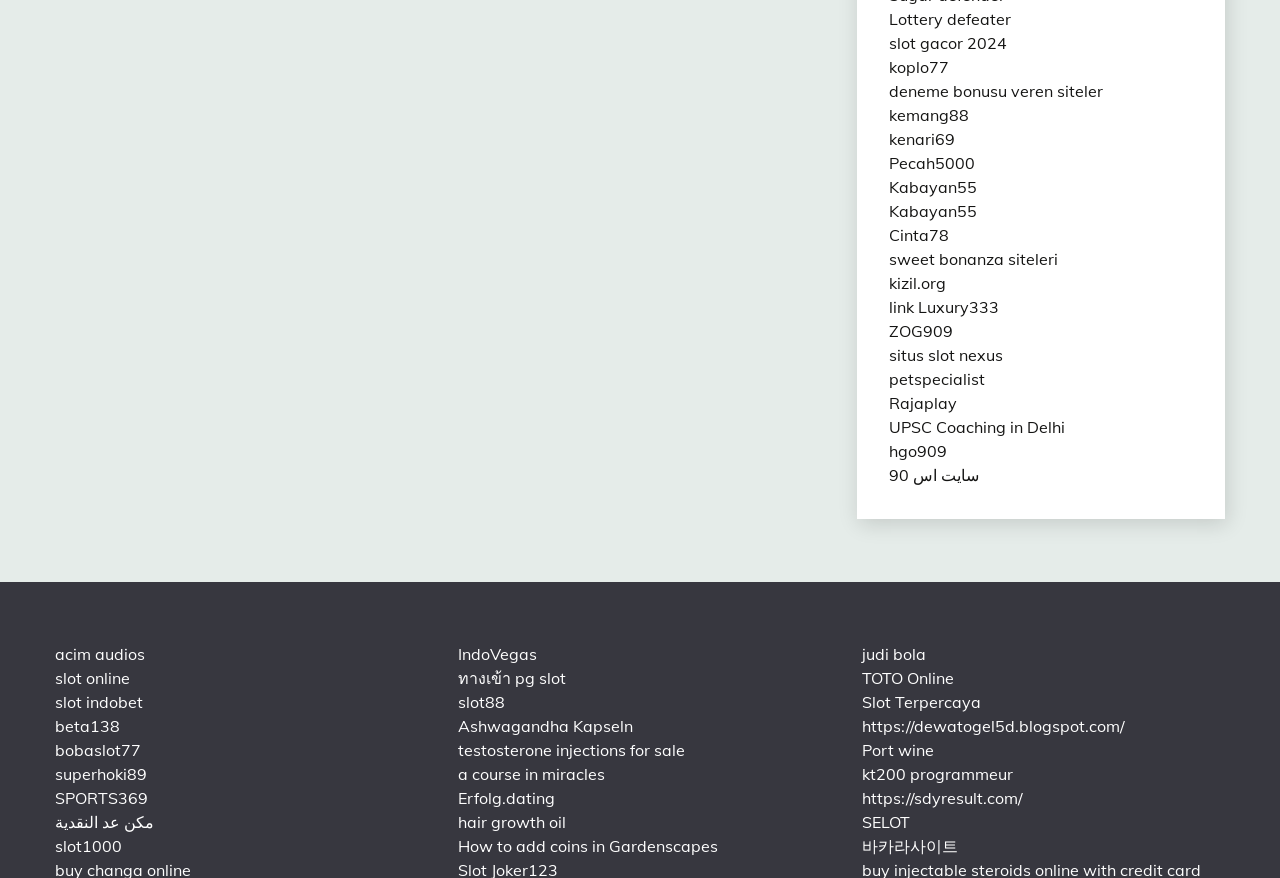How many links are there in the middle section of the webpage?
Answer with a single word or short phrase according to what you see in the image.

6